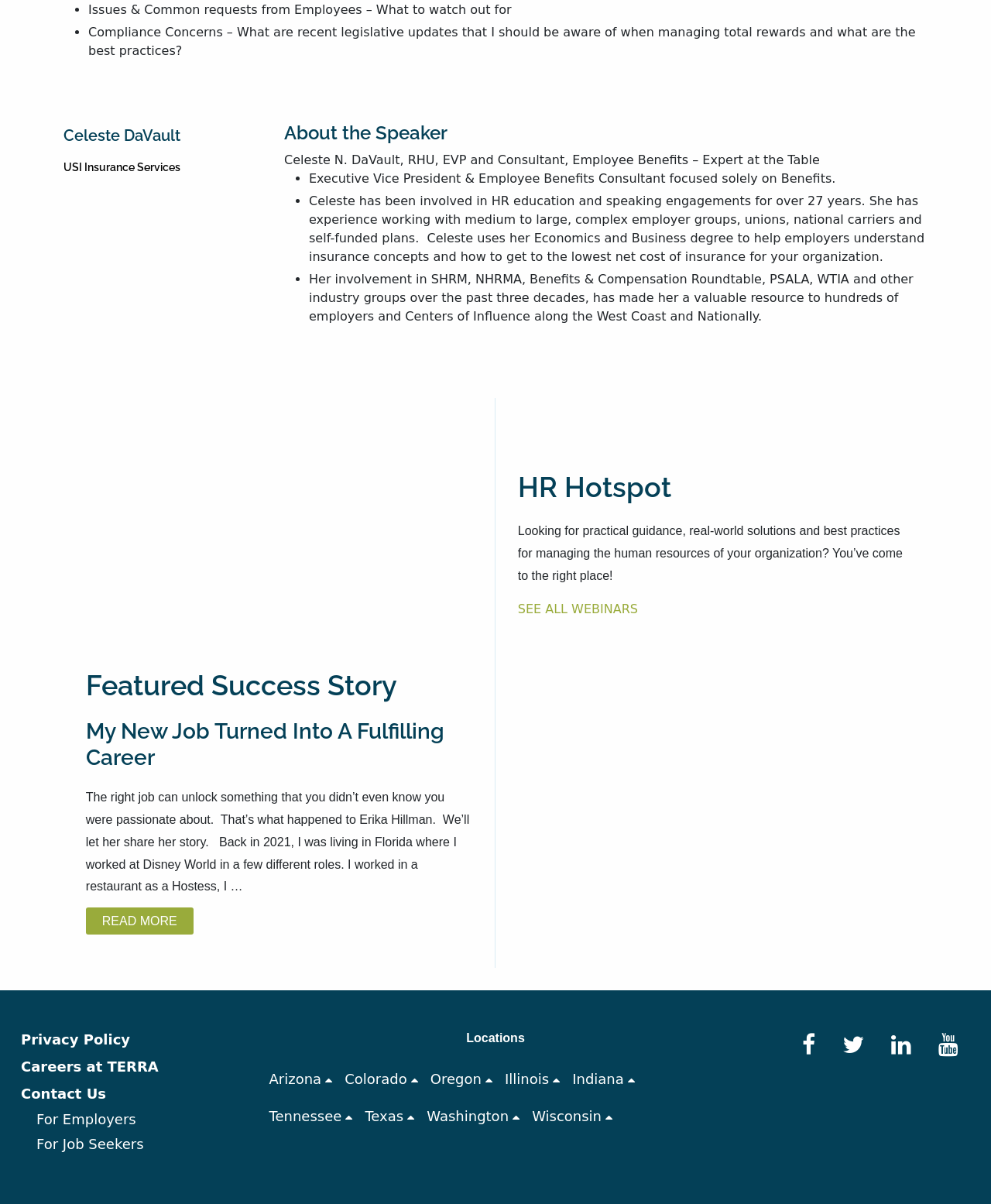Predict the bounding box coordinates of the UI element that matches this description: "For Employers". The coordinates should be in the format [left, top, right, bottom] with each value between 0 and 1.

[0.037, 0.923, 0.137, 0.936]